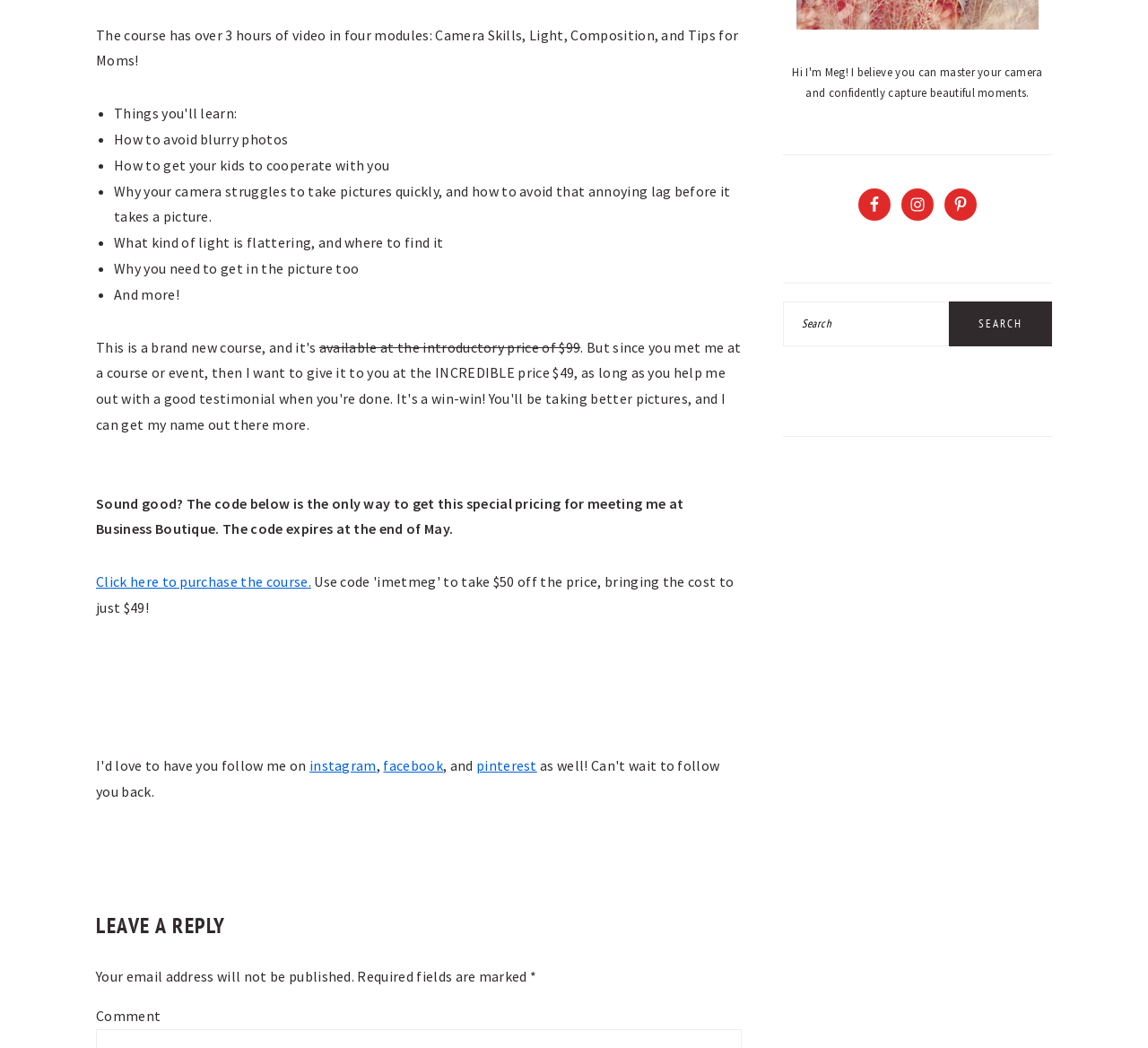Provide the bounding box coordinates, formatted as (top-left x, top-left y, bottom-right x, bottom-right y), with all values being floating point numbers between 0 and 1. Identify the bounding box of the UI element that matches the description: pinterest

[0.415, 0.722, 0.468, 0.739]